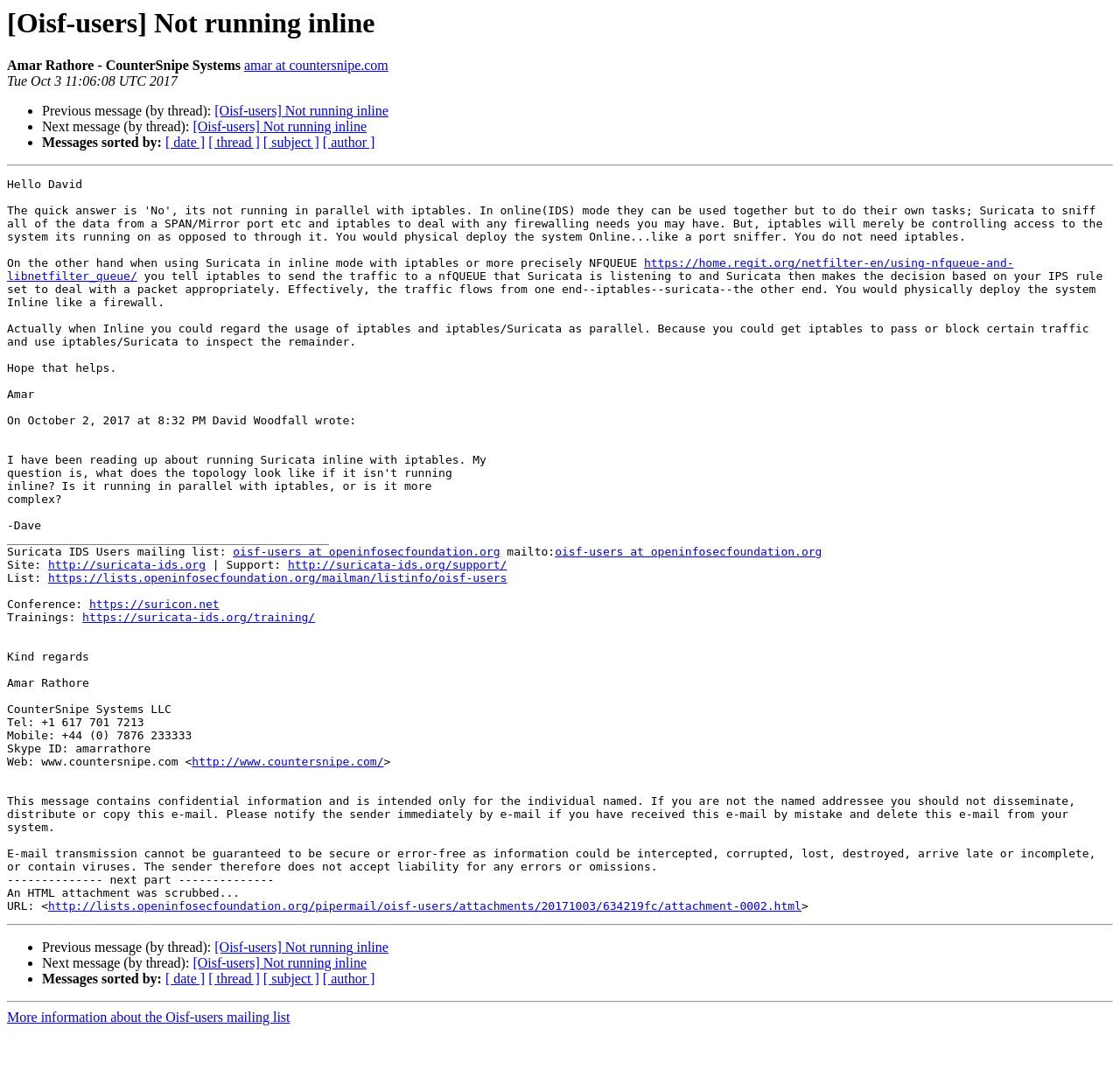Given the element description, predict the bounding box coordinates in the format (top-left x, top-left y, bottom-right x, bottom-right y), using floating point numbers between 0 and 1: oisf-users at openinfosecfoundation.org

[0.208, 0.506, 0.447, 0.519]